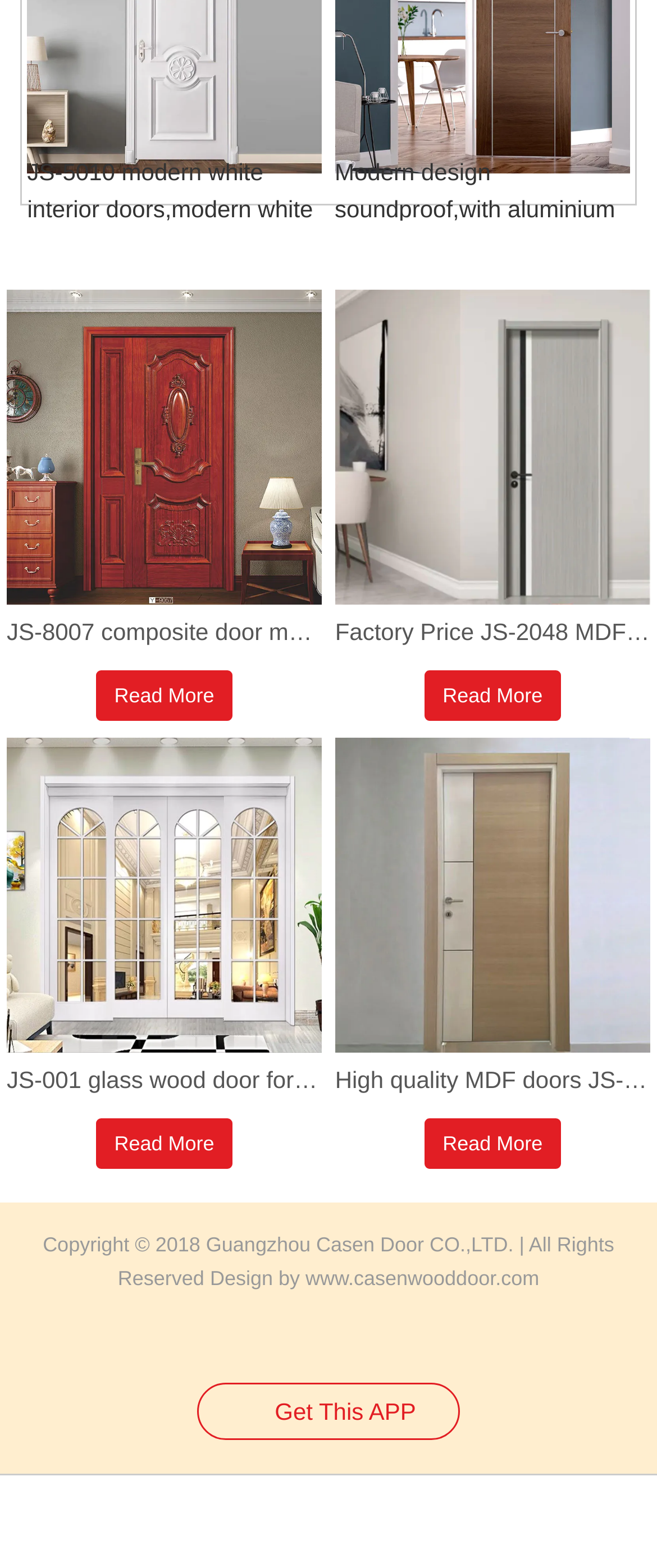Reply to the question with a single word or phrase:
How many door products are displayed?

7